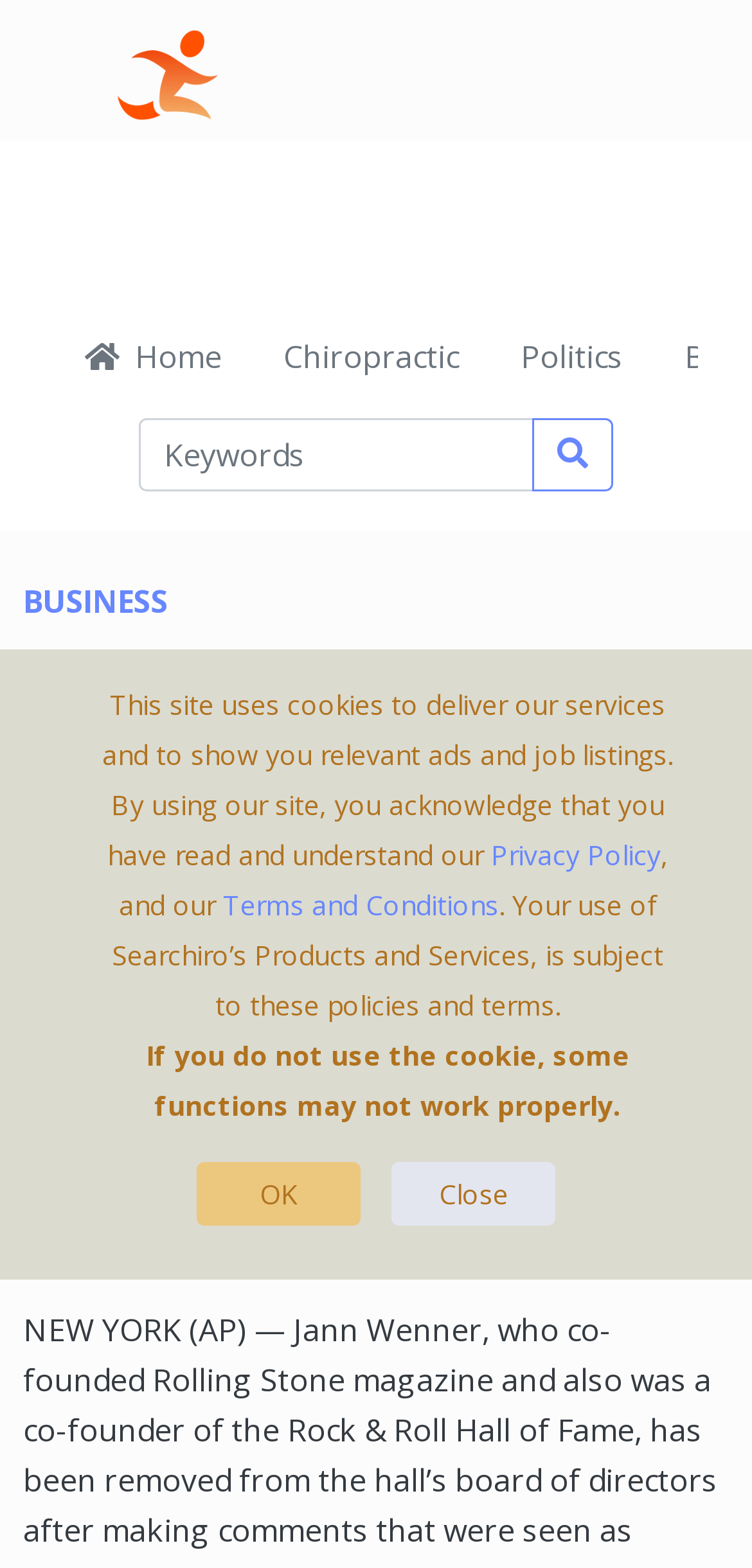Using the webpage screenshot and the element description Privacy Policy, determine the bounding box coordinates. Specify the coordinates in the format (top-left x, top-left y, bottom-right x, bottom-right y) with values ranging from 0 to 1.

[0.653, 0.533, 0.878, 0.557]